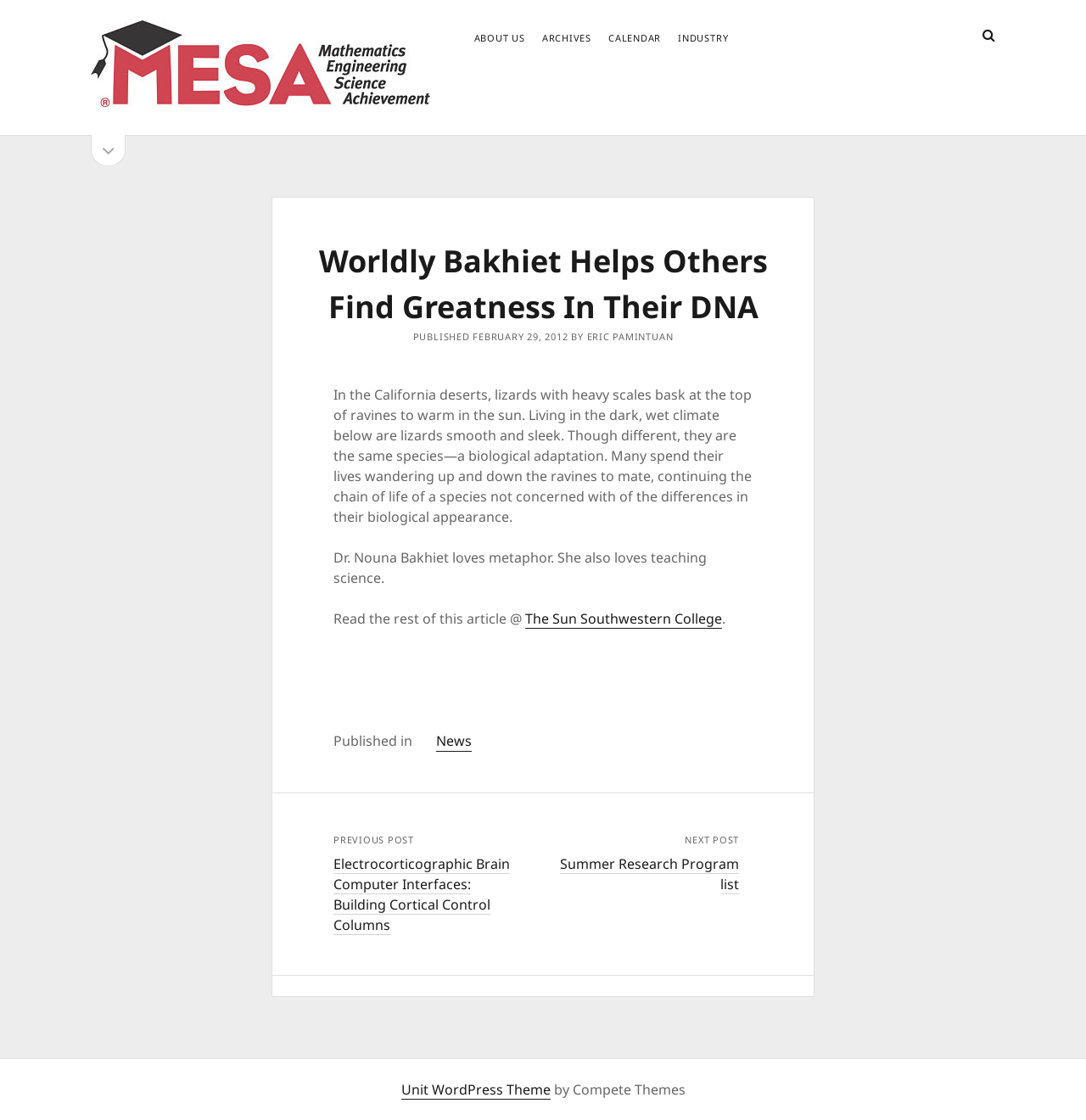Describe the webpage in detail, including text, images, and layout.

The webpage is about an article titled "Worldly Bakhiet Helps Others Find Greatness In Their DNA" from the San Diego MESA Alliance. At the top left, there is a logo of San Diego MESA Alliance, accompanied by a link to the organization's website. Below the logo, there are several navigation links, including "ABOUT US", "ARCHIVES", "CALENDAR", and "INDUSTRY", which are aligned horizontally.

On the top right, there is a search bar with a magnifying glass icon and a button labeled "Search". Next to the search bar, there is a button to open the sidebar. 

The main content of the webpage is an article about Dr. Nouna Bakhiet, who teaches science and loves metaphors. The article is divided into several paragraphs, with headings and static text describing Dr. Bakhiet's work and interests. There are also links to other articles, including "The Sun Southwestern College" and "Electrocorticographic Brain Computer Interfaces: Building Cortical Control Columns".

At the bottom of the article, there are links to previous and next posts, as well as a link to the "News" section. The webpage also has a footer section with a link to the "Unit WordPress Theme" and a credit to "Compete Themes".